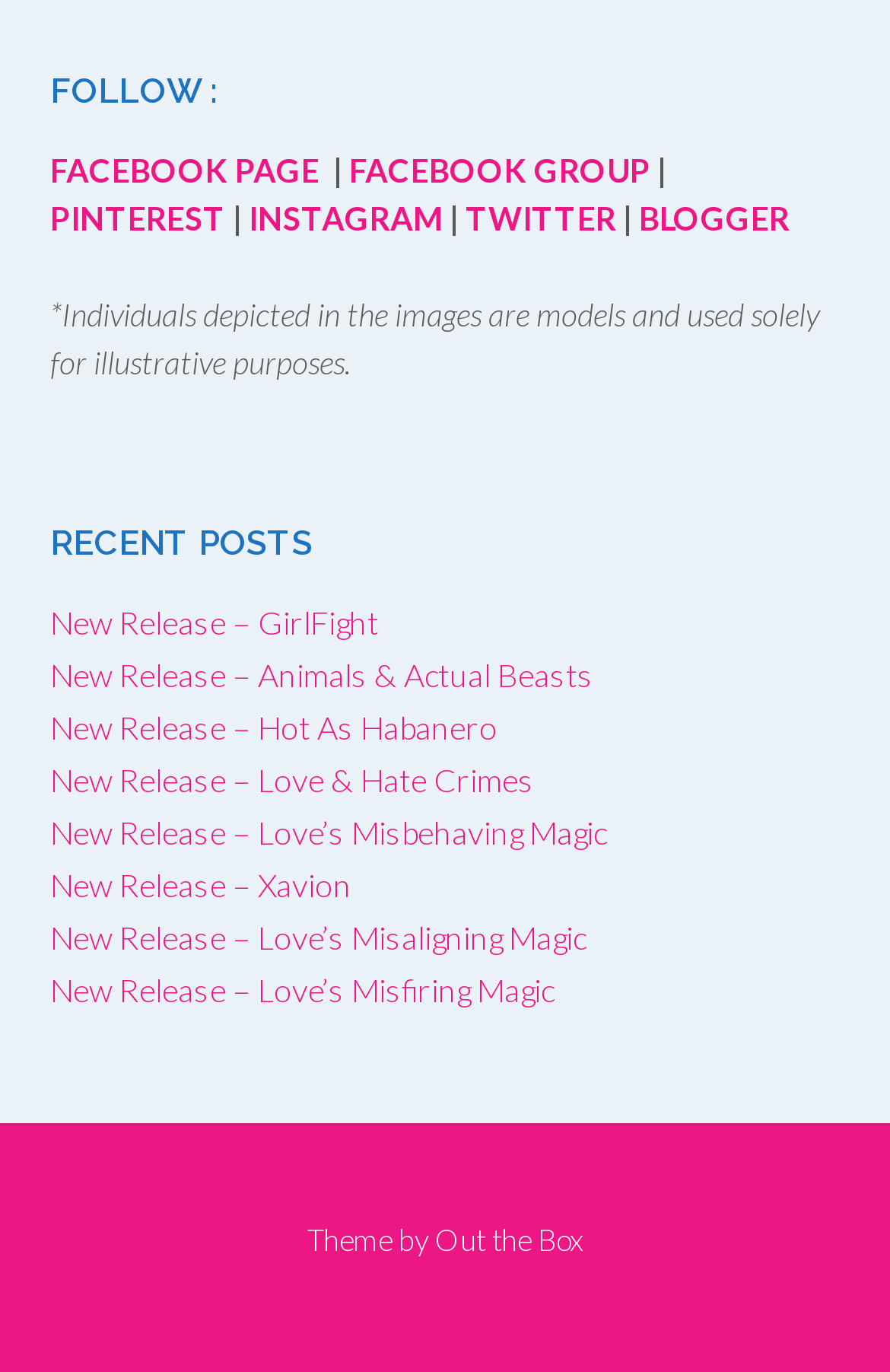What is the purpose of the models in the images?
Offer a detailed and full explanation in response to the question.

The webpage has a static text stating that 'Individuals depicted in the images are models and used solely for illustrative purposes', indicating that the models in the images are used to illustrate a point or concept, rather than being the main subject.